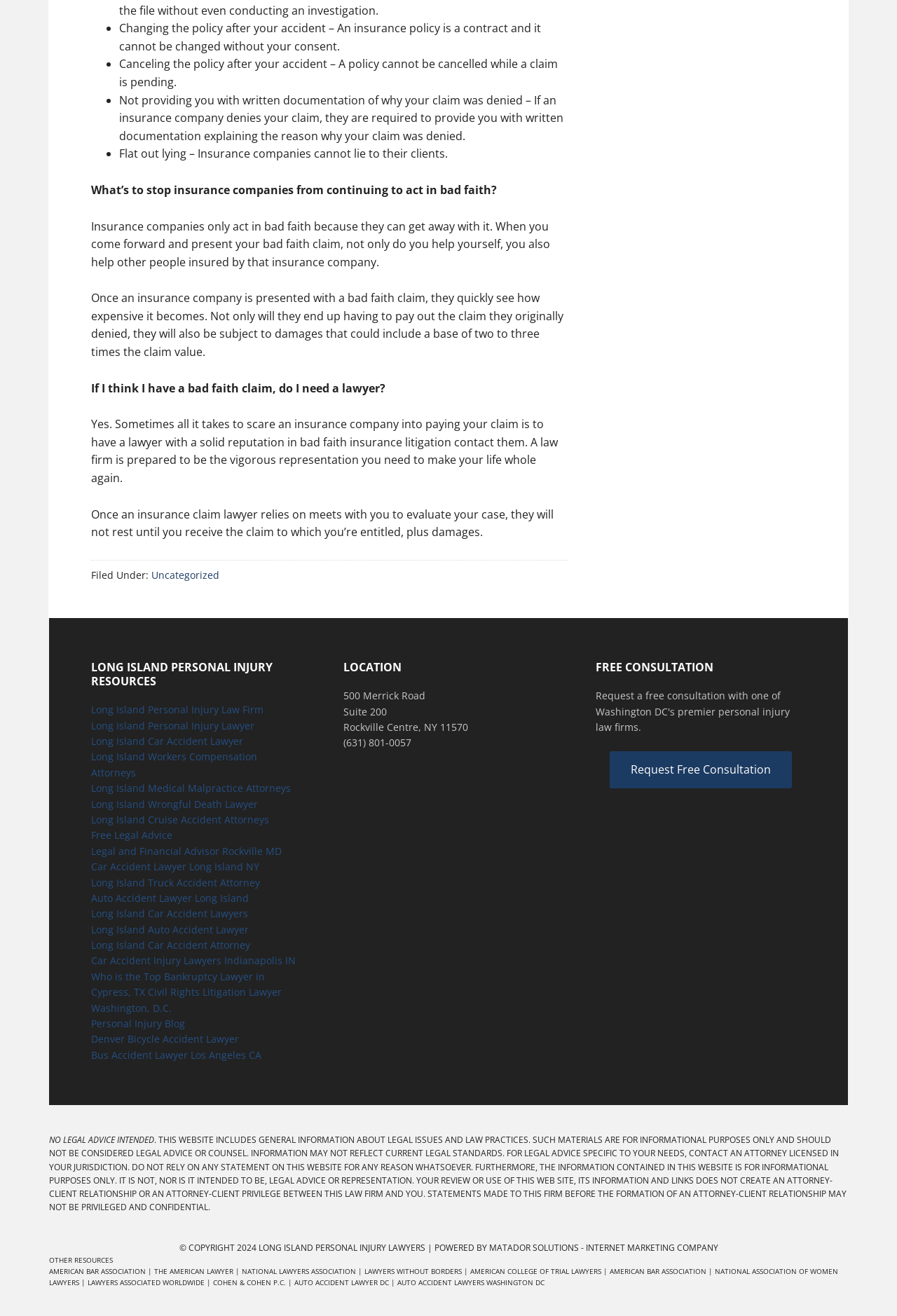What is the location of the law firm? Analyze the screenshot and reply with just one word or a short phrase.

Rockville Centre, NY 11570